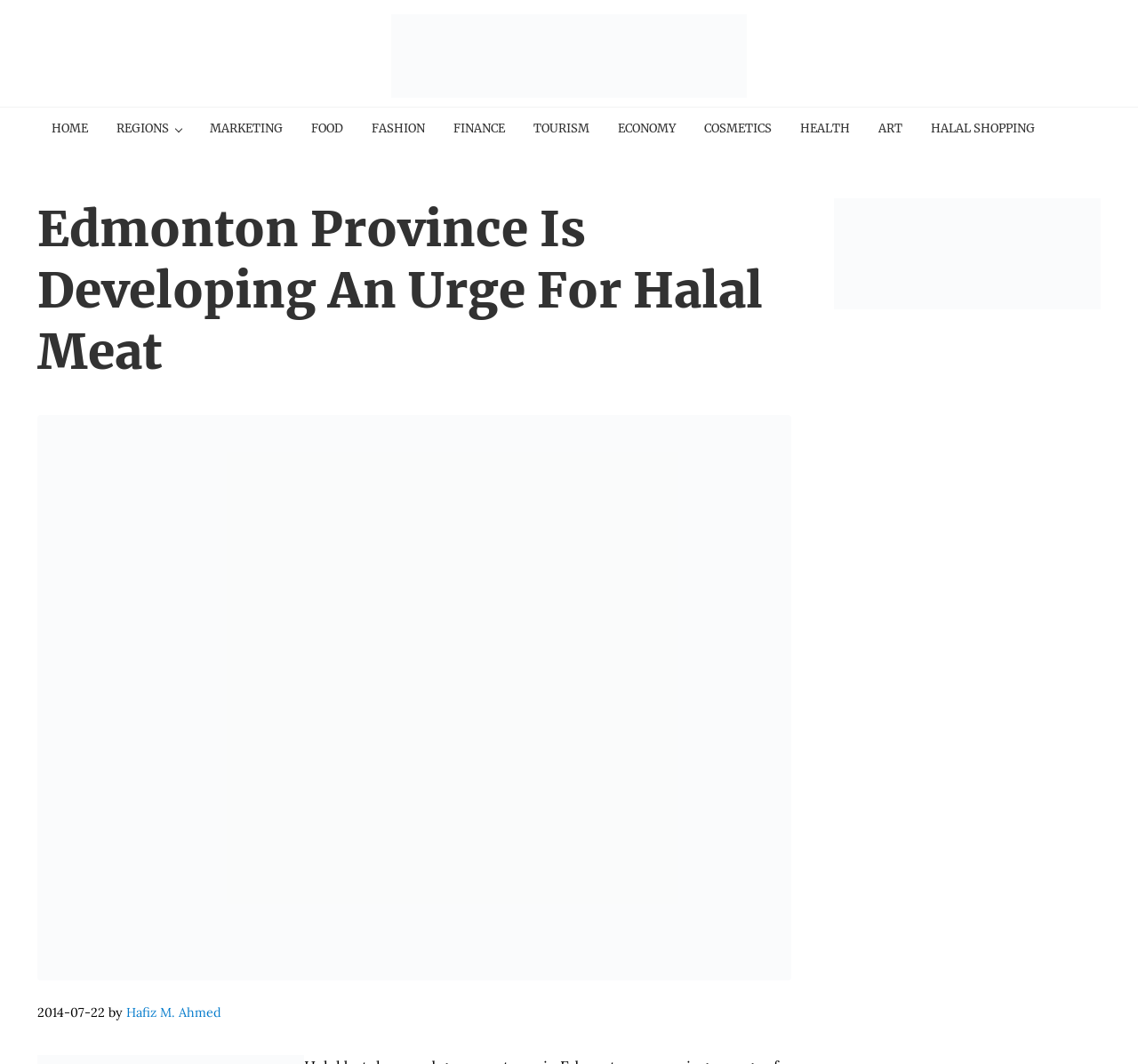Who is the author of the article?
Look at the image and answer the question using a single word or phrase.

Hafiz M. Ahmed